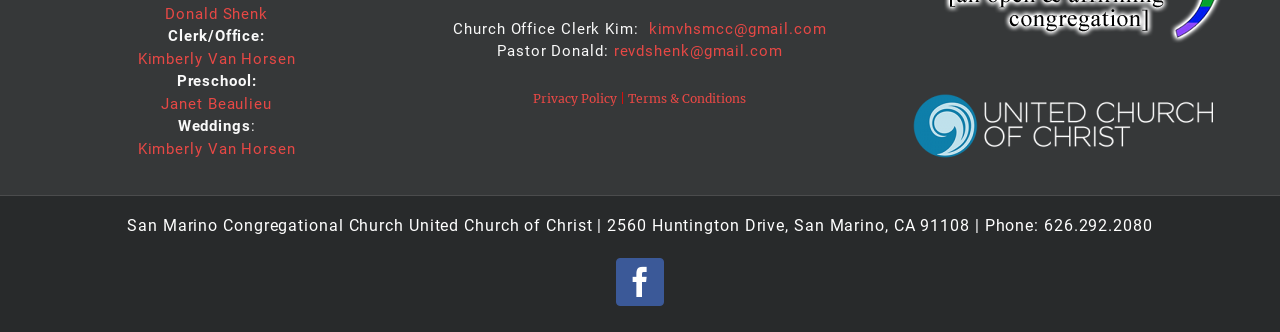Who is the Clerk/Office?
Can you offer a detailed and complete answer to this question?

The webpage has a section with the label 'Clerk/Office:' and a link 'Donald Shenk' next to it, indicating that Donald Shenk is the Clerk/Office.